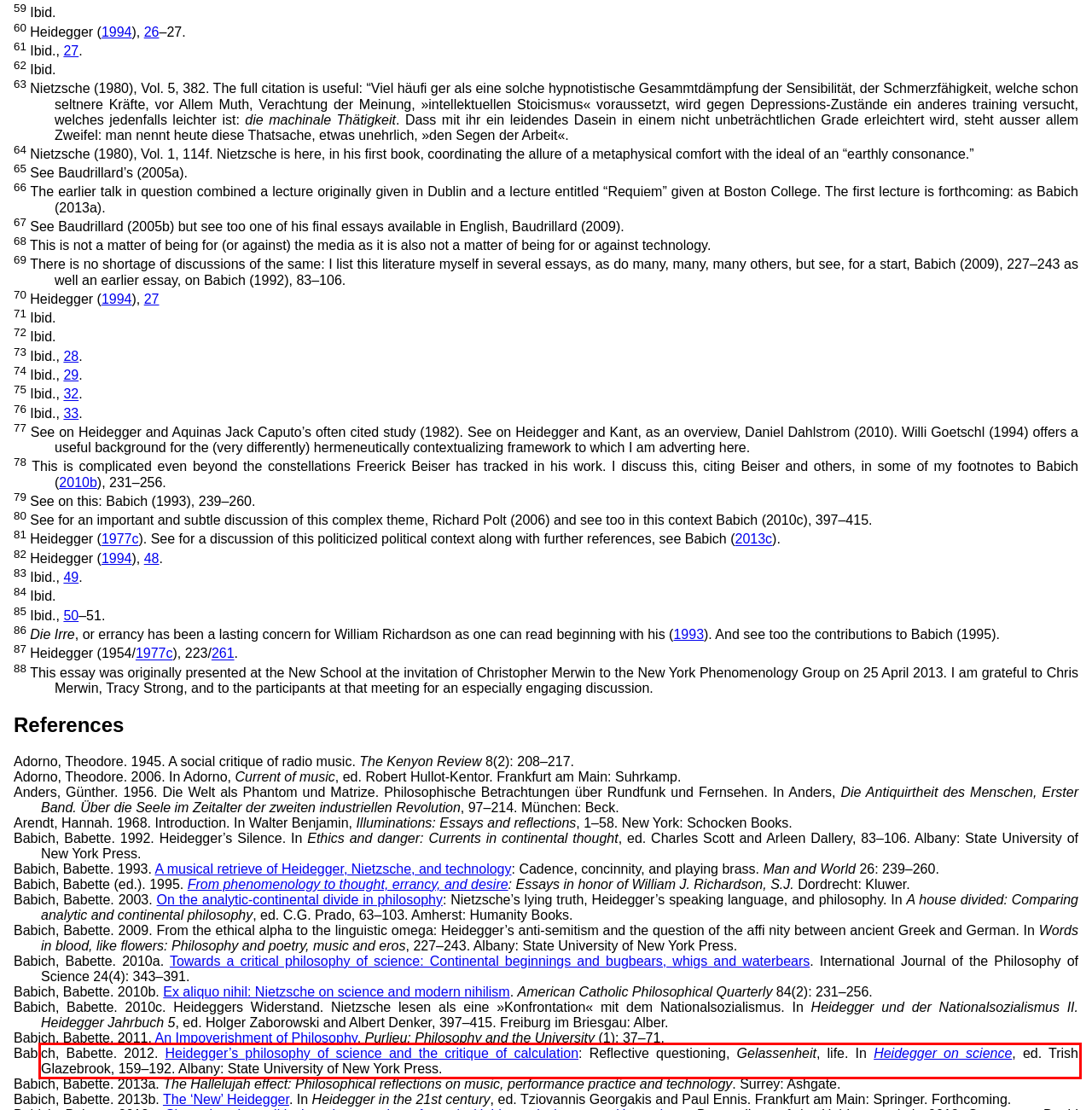Given a screenshot of a webpage, locate the red bounding box and extract the text it encloses.

Babich, Babette. 2012. Heidegger’s philosophy of science and the critique of calculation: Reflective questioning, Gelassenheit, life. In Heidegger on science, ed. Trish Glazebrook, 159–192. Albany: State University of New York Press.